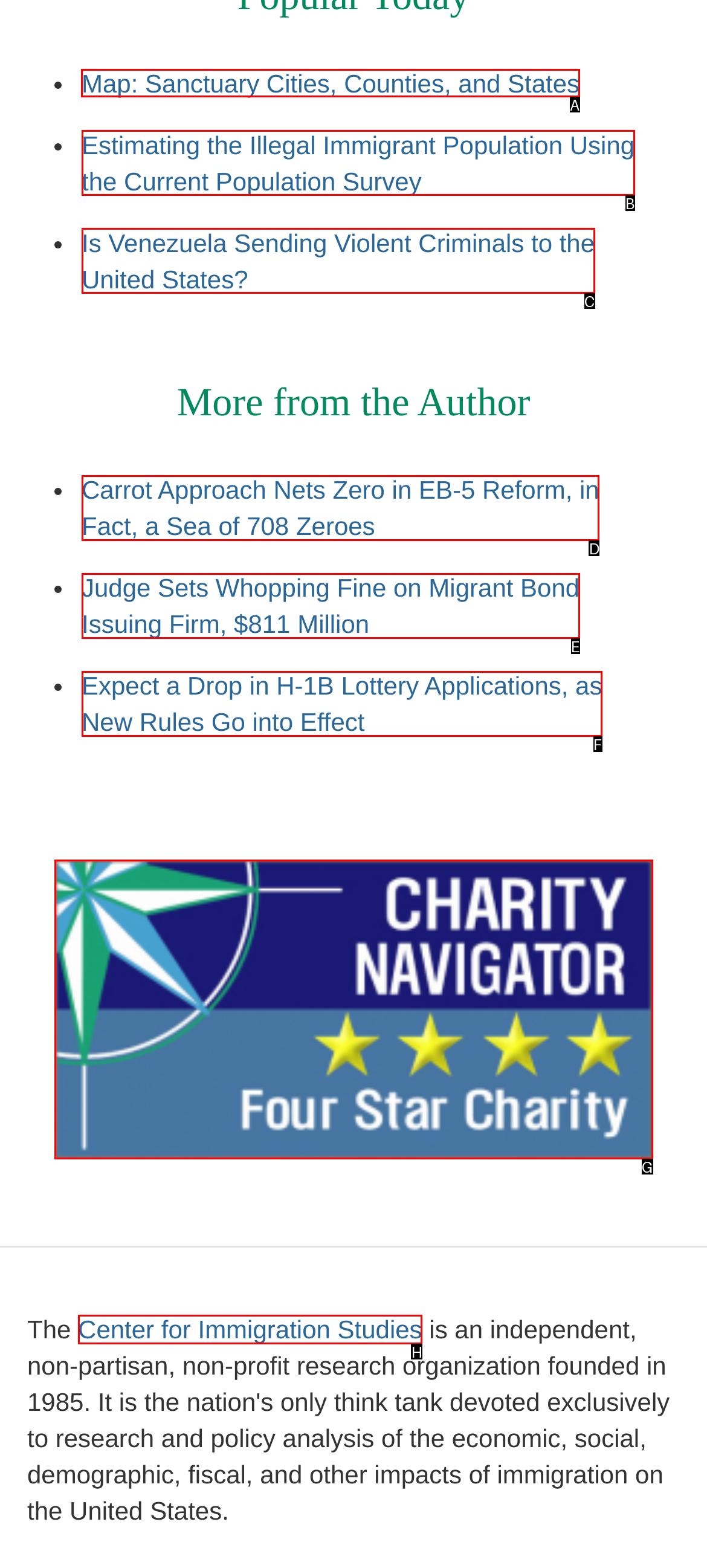Select the letter associated with the UI element you need to click to perform the following action: Click on the link to view the map of Sanctuary Cities, Counties, and States
Reply with the correct letter from the options provided.

A